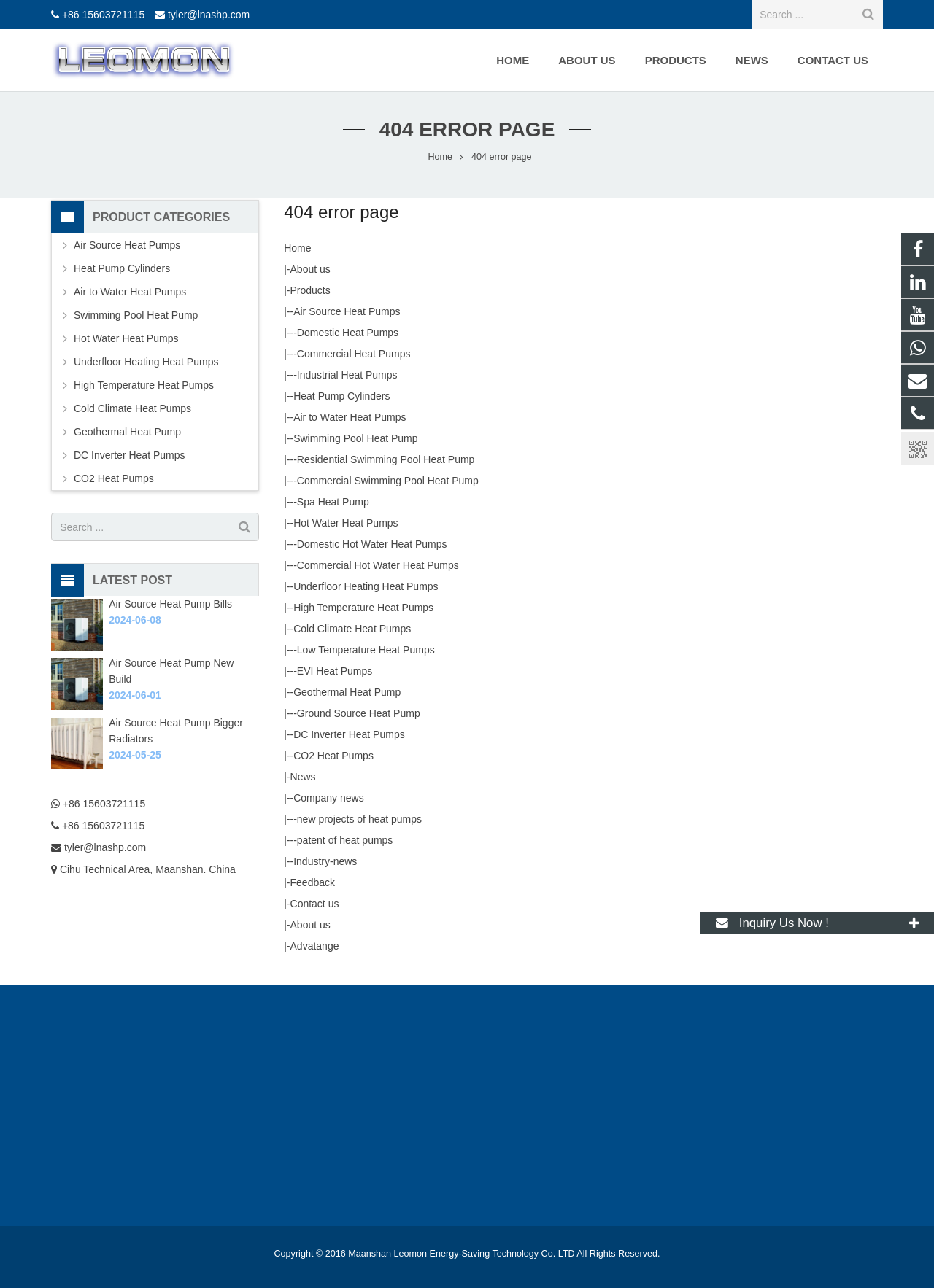What types of heat pumps are available?
Answer the question in a detailed and comprehensive manner.

I found a list of links under the 'PRODUCT CATEGORIES' heading, which includes various types of heat pumps such as 'Air Source Heat Pumps', 'Heat Pump Cylinders', 'Air to Water Heat Pumps', and more.